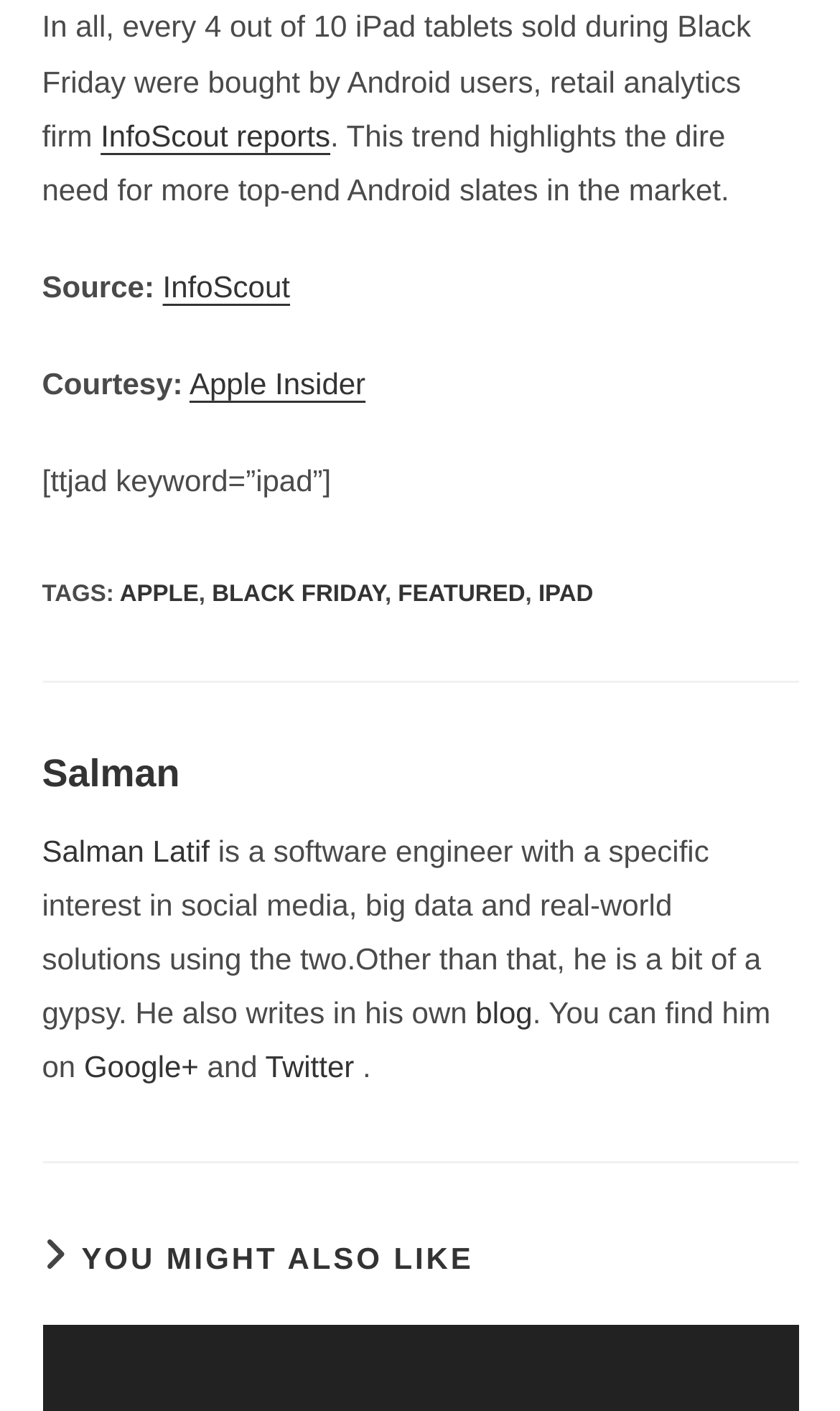Please identify the bounding box coordinates of the element's region that should be clicked to execute the following instruction: "Check out the author's blog". The bounding box coordinates must be four float numbers between 0 and 1, i.e., [left, top, right, bottom].

[0.566, 0.706, 0.634, 0.73]